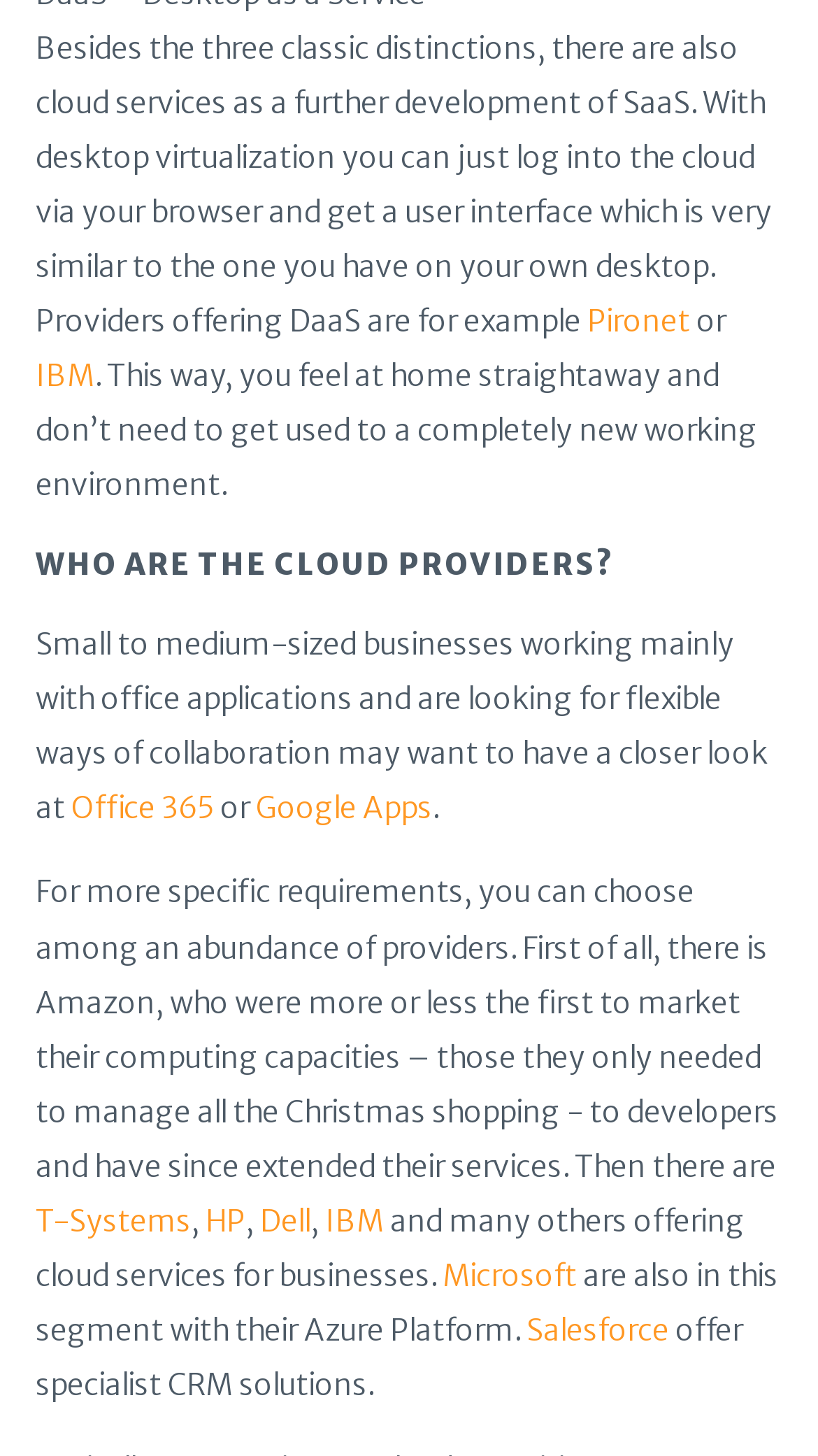Determine the bounding box coordinates of the region that needs to be clicked to achieve the task: "Explore Office 365".

[0.079, 0.542, 0.262, 0.568]